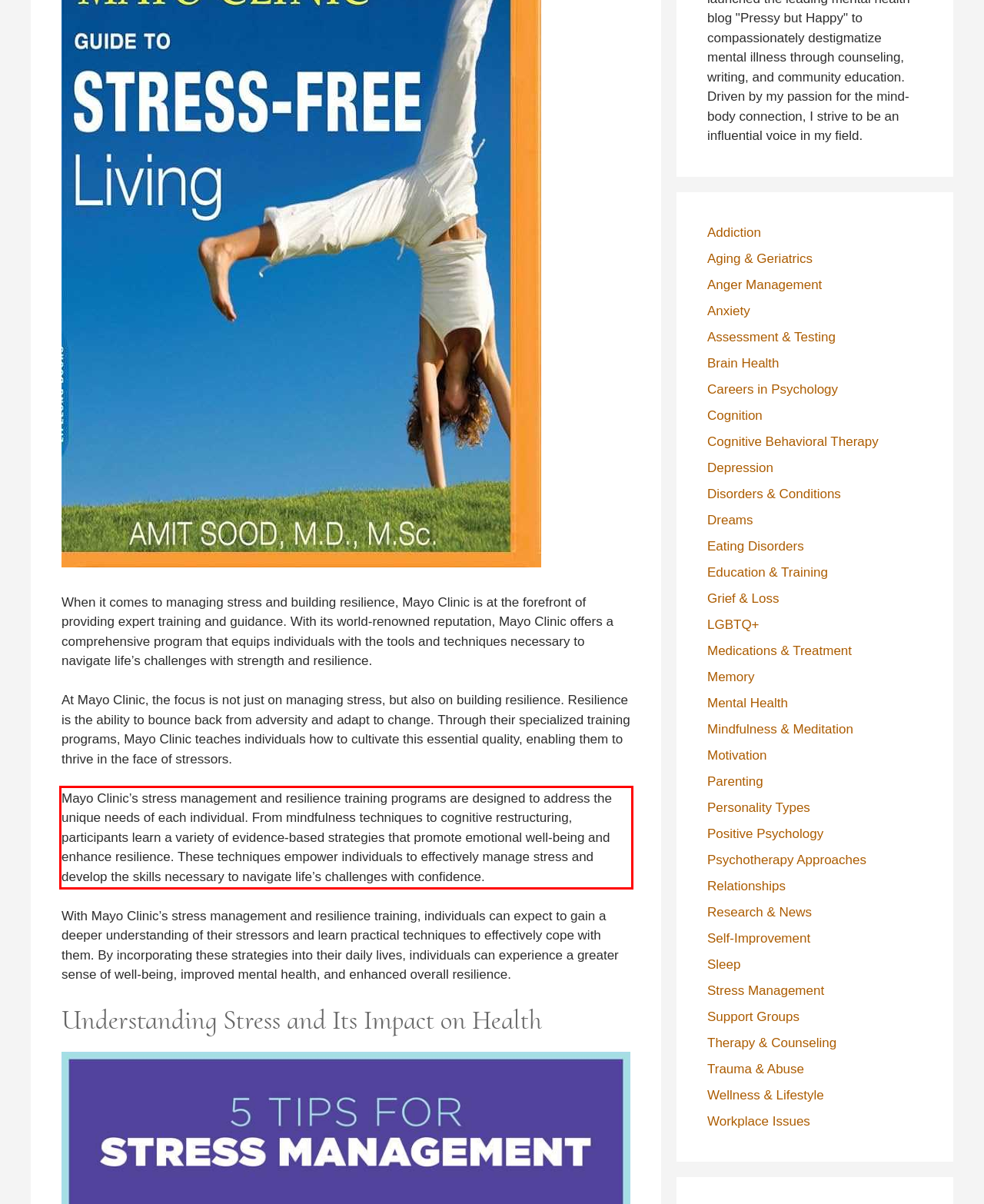You are given a screenshot of a webpage with a UI element highlighted by a red bounding box. Please perform OCR on the text content within this red bounding box.

Mayo Clinic’s stress management and resilience training programs are designed to address the unique needs of each individual. From mindfulness techniques to cognitive restructuring, participants learn a variety of evidence-based strategies that promote emotional well-being and enhance resilience. These techniques empower individuals to effectively manage stress and develop the skills necessary to navigate life’s challenges with confidence.